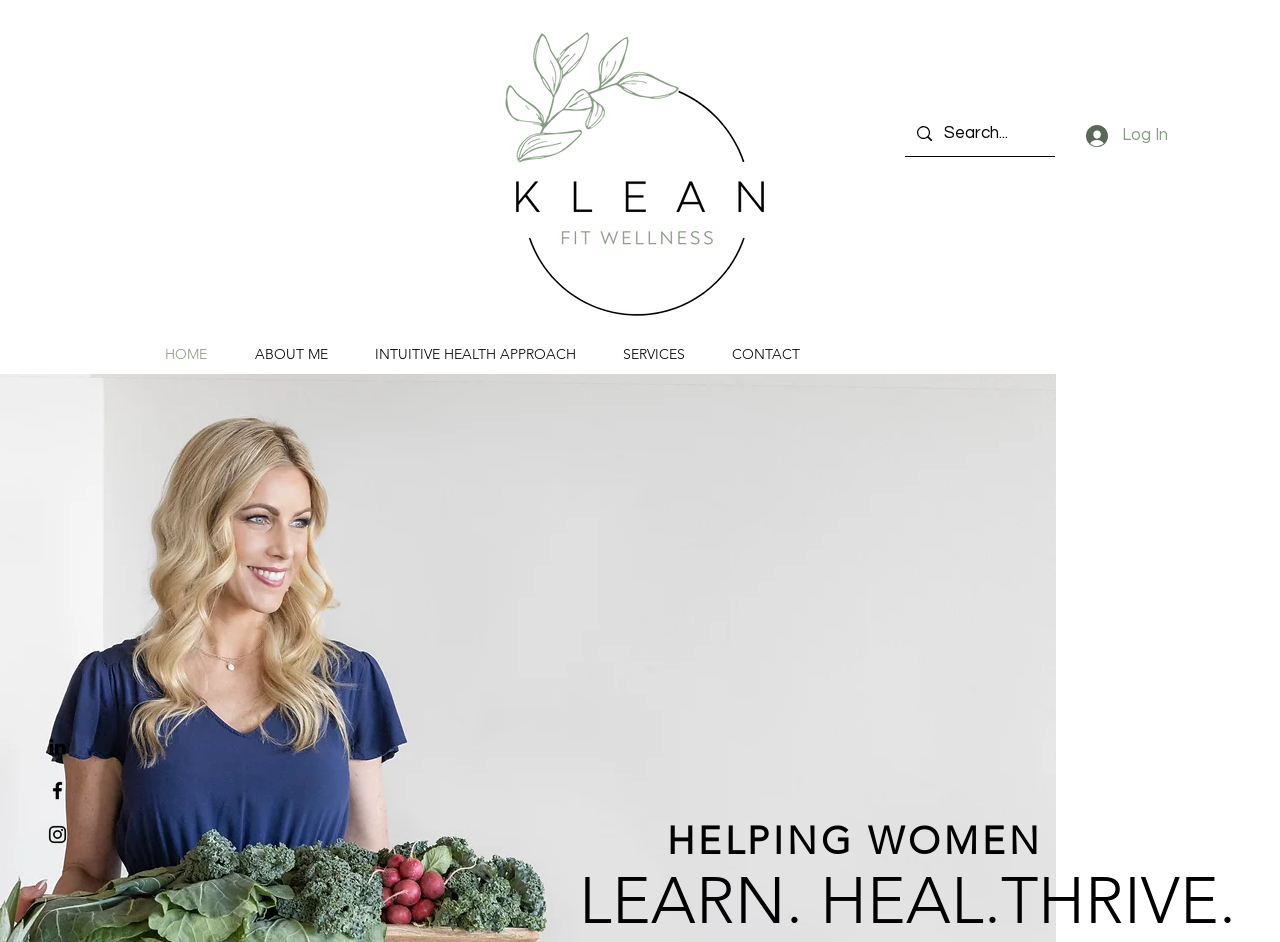How many social media links are there?
Refer to the image and respond with a one-word or short-phrase answer.

3